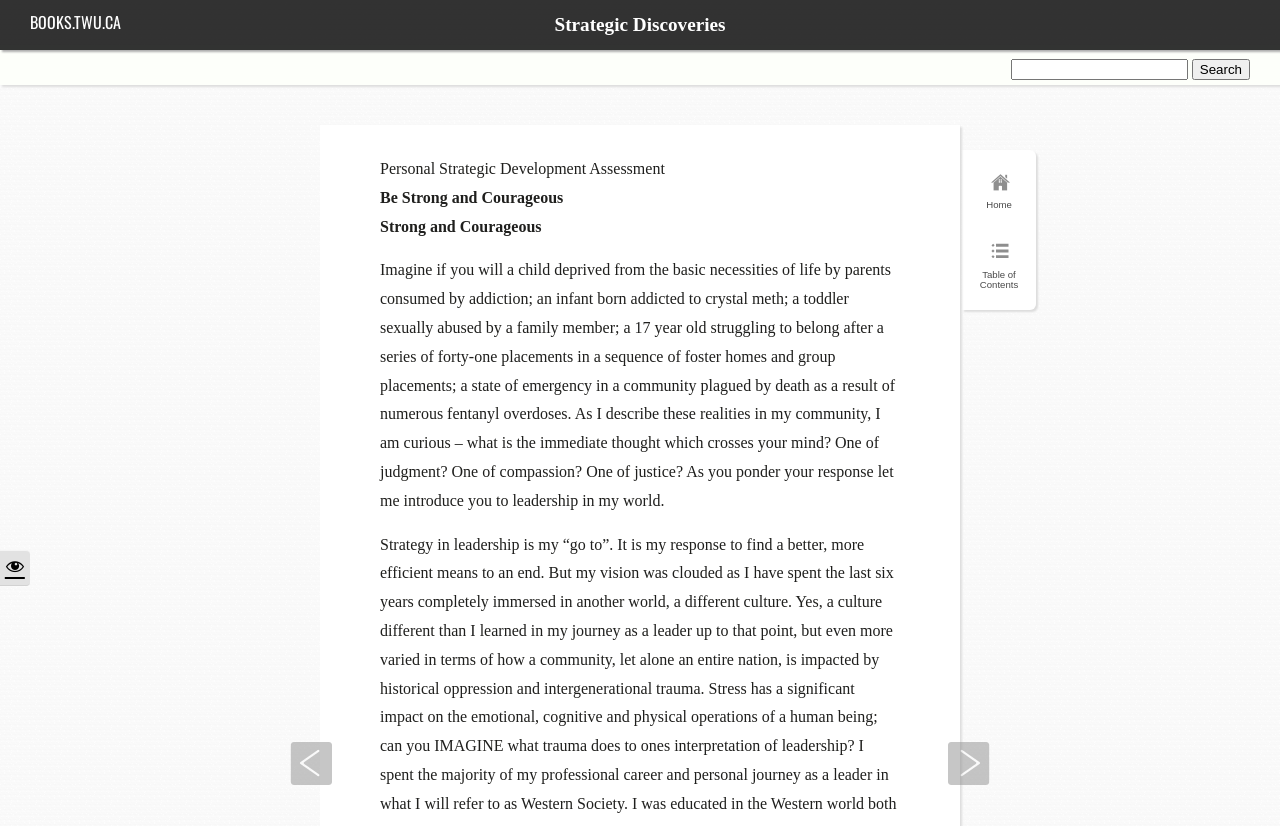Generate an in-depth caption that captures all aspects of the webpage.

The webpage is about Strategic Discoveries, with a focus on personal strategic development assessment. At the top, there is a heading "Strategic Discoveries" with a link to the same title. To the left of this heading, there is a smaller heading "BOOKS.TWU.CA" with a link to the same title. 

On the top right, there is a search bar with a label "Search for:" and a button "Search". 

Below the heading "Strategic Discoveries", there is a heading "Be Strong and Courageous" followed by a paragraph of text that describes a scenario of a child facing difficulties and asks the reader to reflect on their immediate response. 

To the left of this paragraph, there are two links "Previous" and "Next" at the bottom of the page. On the right side, there are two links "Home" and "Table of Contents" above the search bar. 

At the very top left, there is a button with an icon "\uf177".